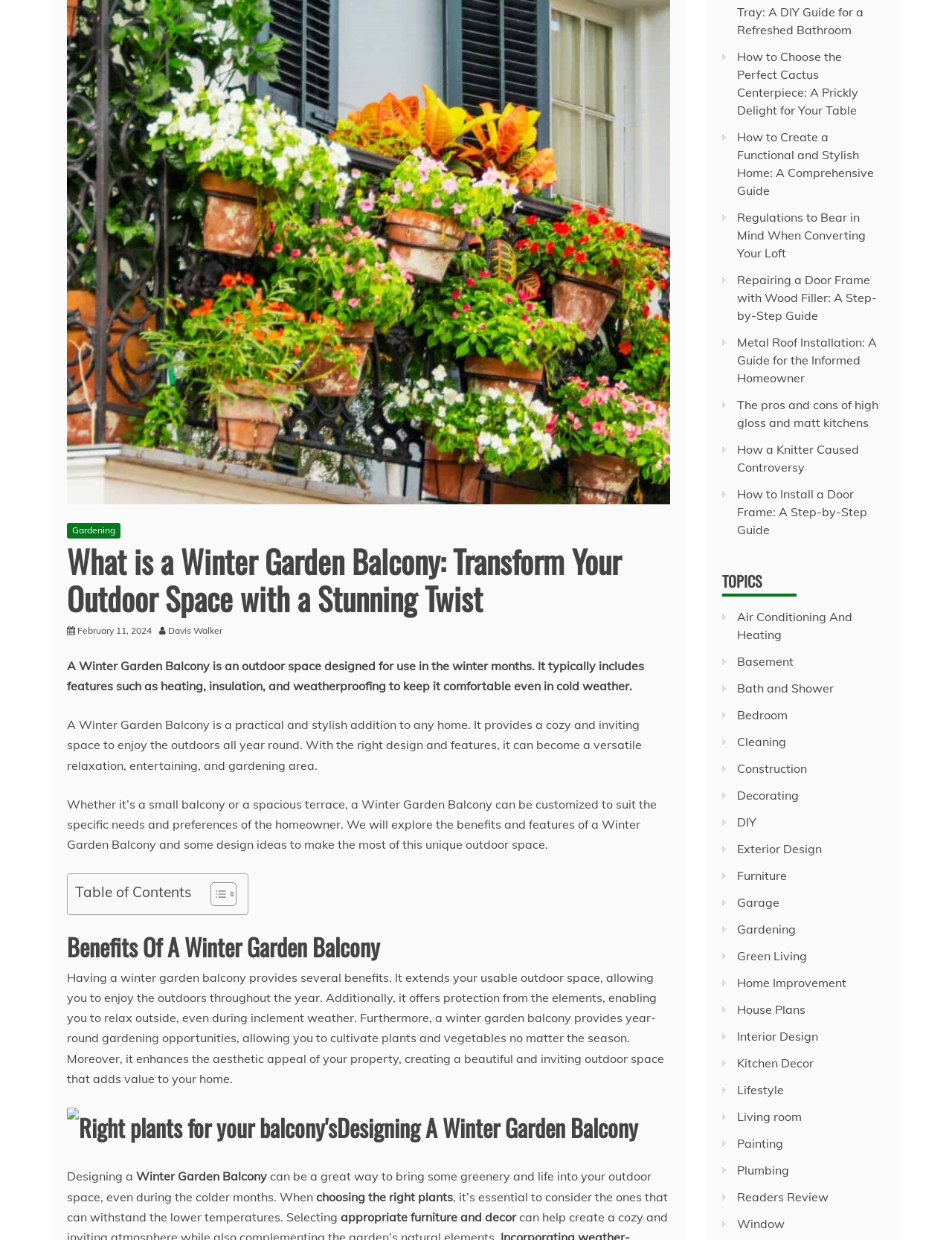Provide the bounding box coordinates of the HTML element described by the text: "Home Improvement". The coordinates should be in the format [left, top, right, bottom] with values between 0 and 1.

[0.775, 0.786, 0.889, 0.798]